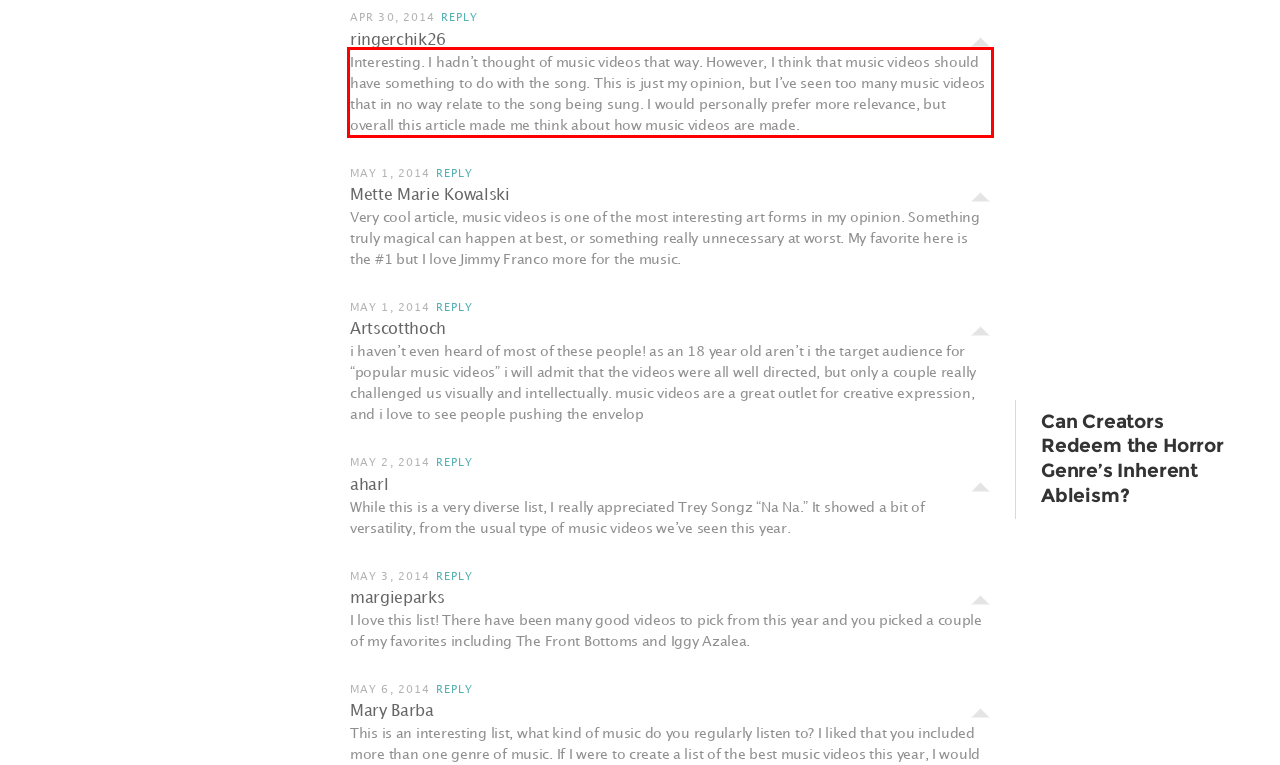Using the provided webpage screenshot, recognize the text content in the area marked by the red bounding box.

Interesting. I hadn’t thought of music videos that way. However, I think that music videos should have something to do with the song. This is just my opinion, but I’ve seen too many music videos that in no way relate to the song being sung. I would personally prefer more relevance, but overall this article made me think about how music videos are made.